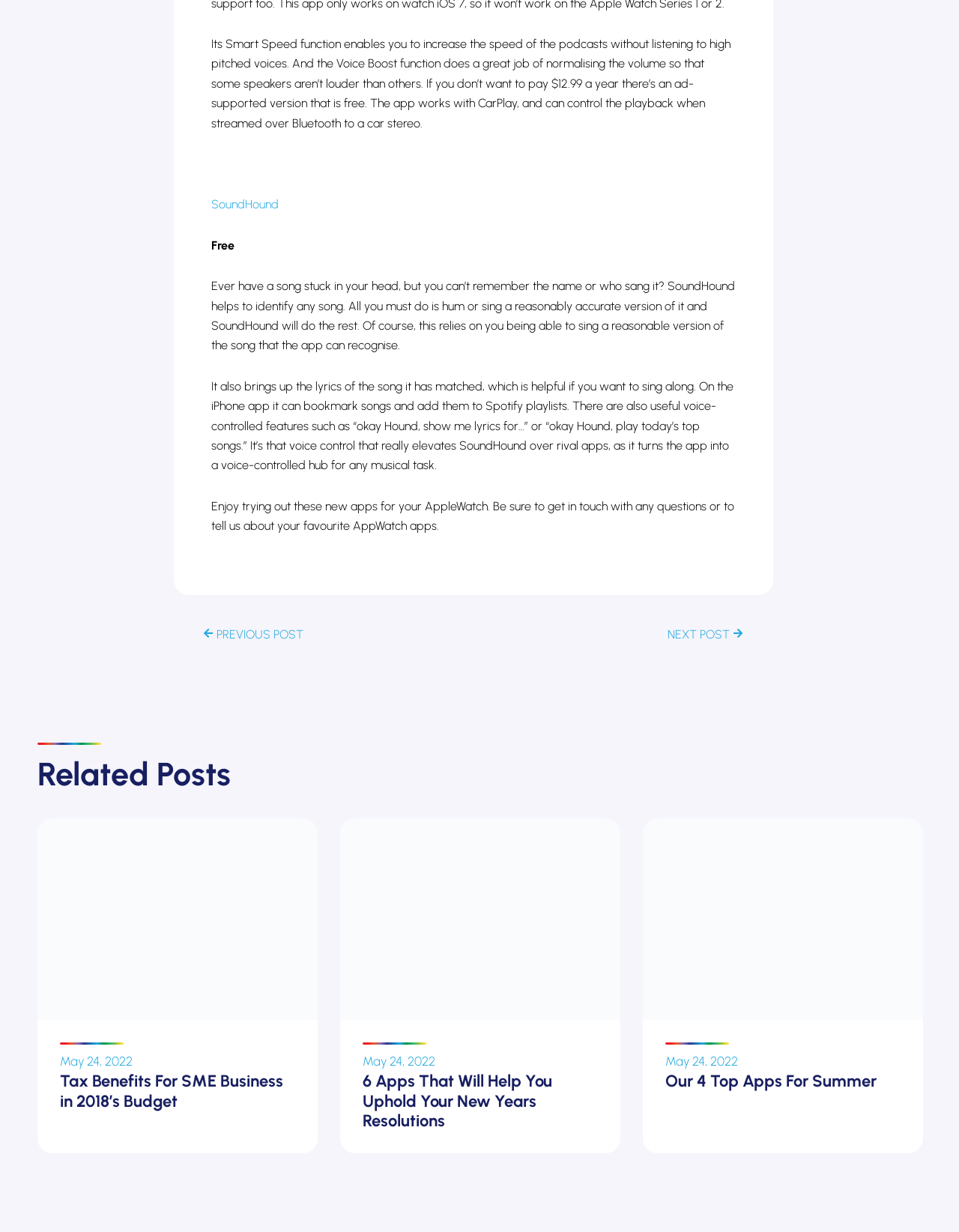Locate the UI element described by SoundHound and provide its bounding box coordinates. Use the format (top-left x, top-left y, bottom-right x, bottom-right y) with all values as floating point numbers between 0 and 1.

[0.22, 0.16, 0.291, 0.172]